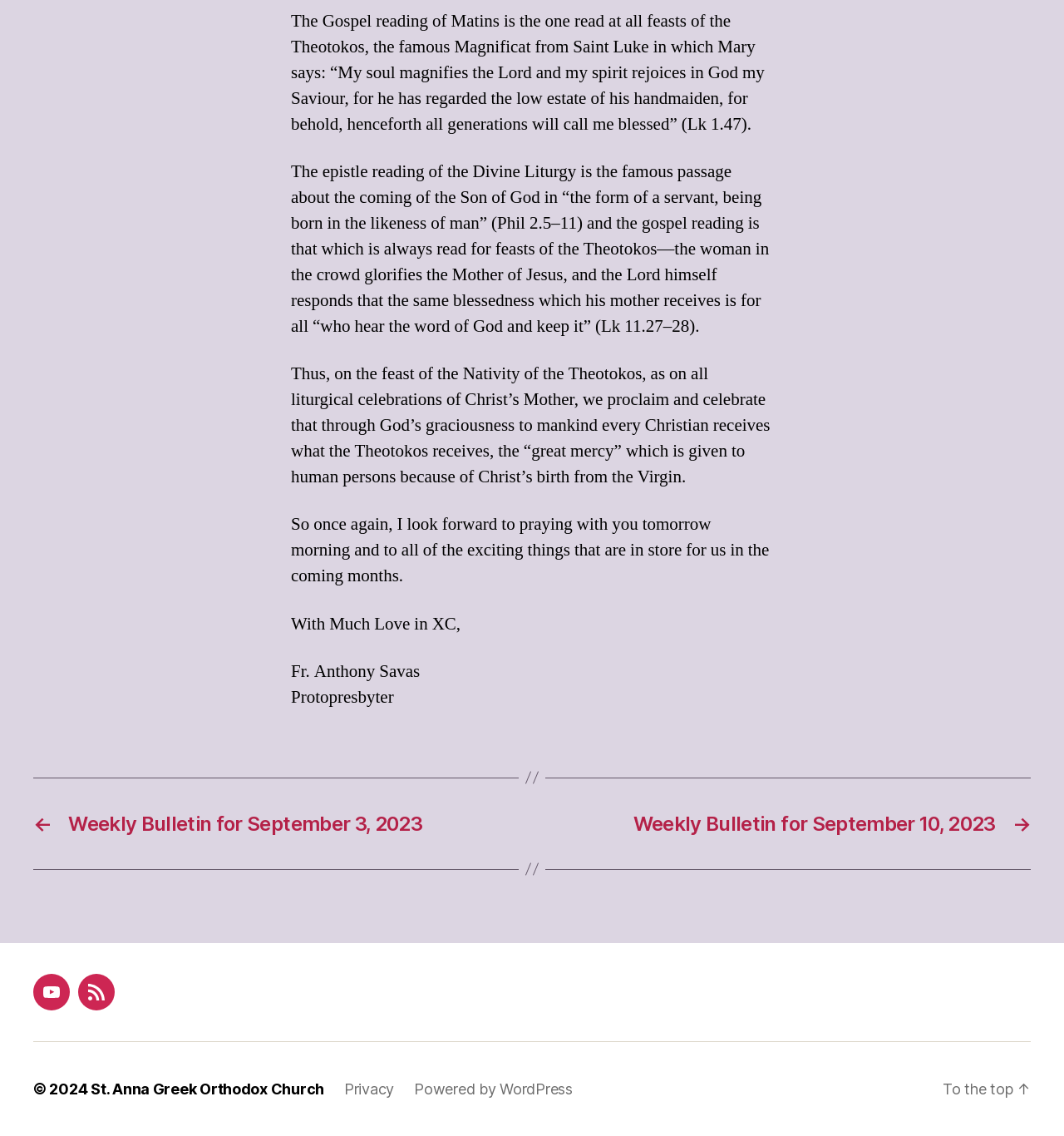Please identify the bounding box coordinates of the element I need to click to follow this instruction: "Scroll to the top".

[0.886, 0.951, 0.969, 0.966]